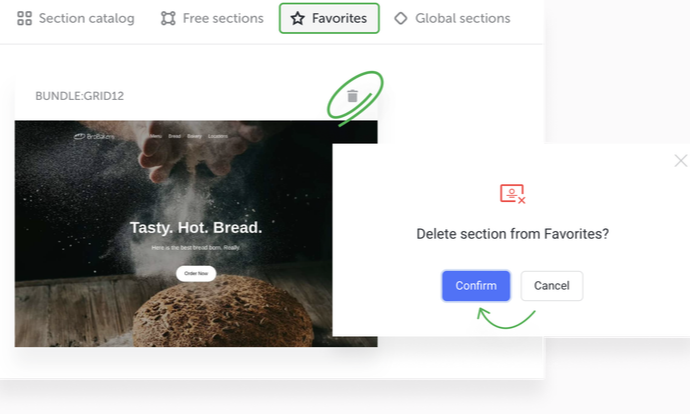Answer the question below using just one word or a short phrase: 
How many action buttons are present in the modal window?

2